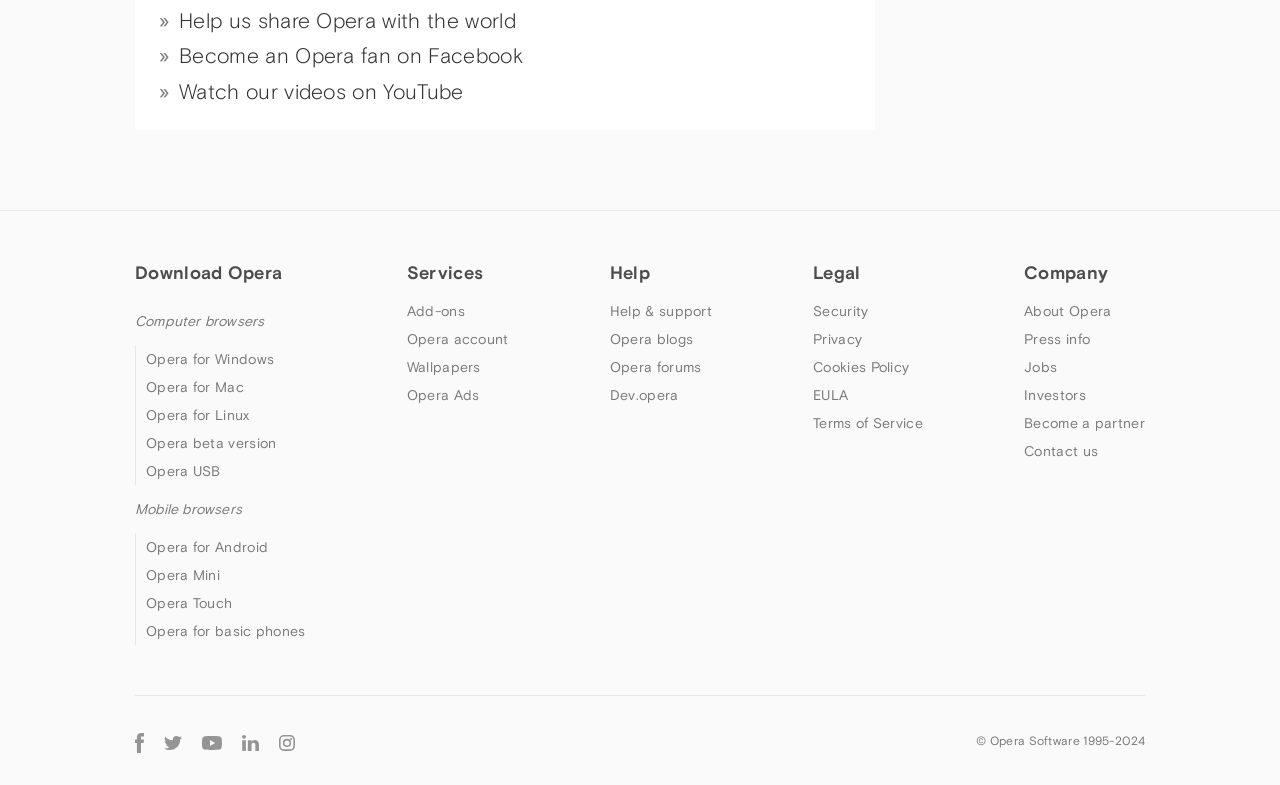Determine the bounding box coordinates for the HTML element mentioned in the following description: "title="Opera - LinkedIn"". The coordinates should be a list of four floats ranging from 0 to 1, represented as [left, top, right, bottom].

[0.181, 0.925, 0.21, 0.962]